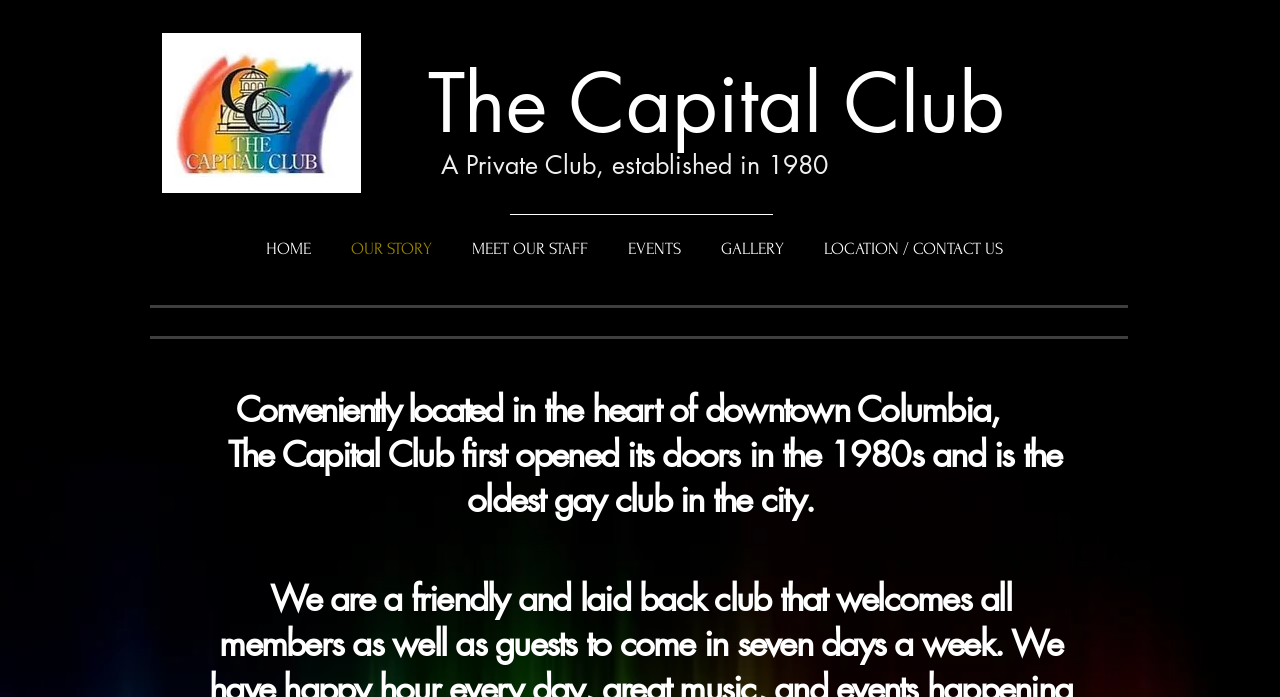Please study the image and answer the question comprehensively:
What is the name of the private club?

The name of the private club can be found in the heading element, which is 'The Capital Club'. This is a prominent element on the webpage, indicating that it is the main title of the page.